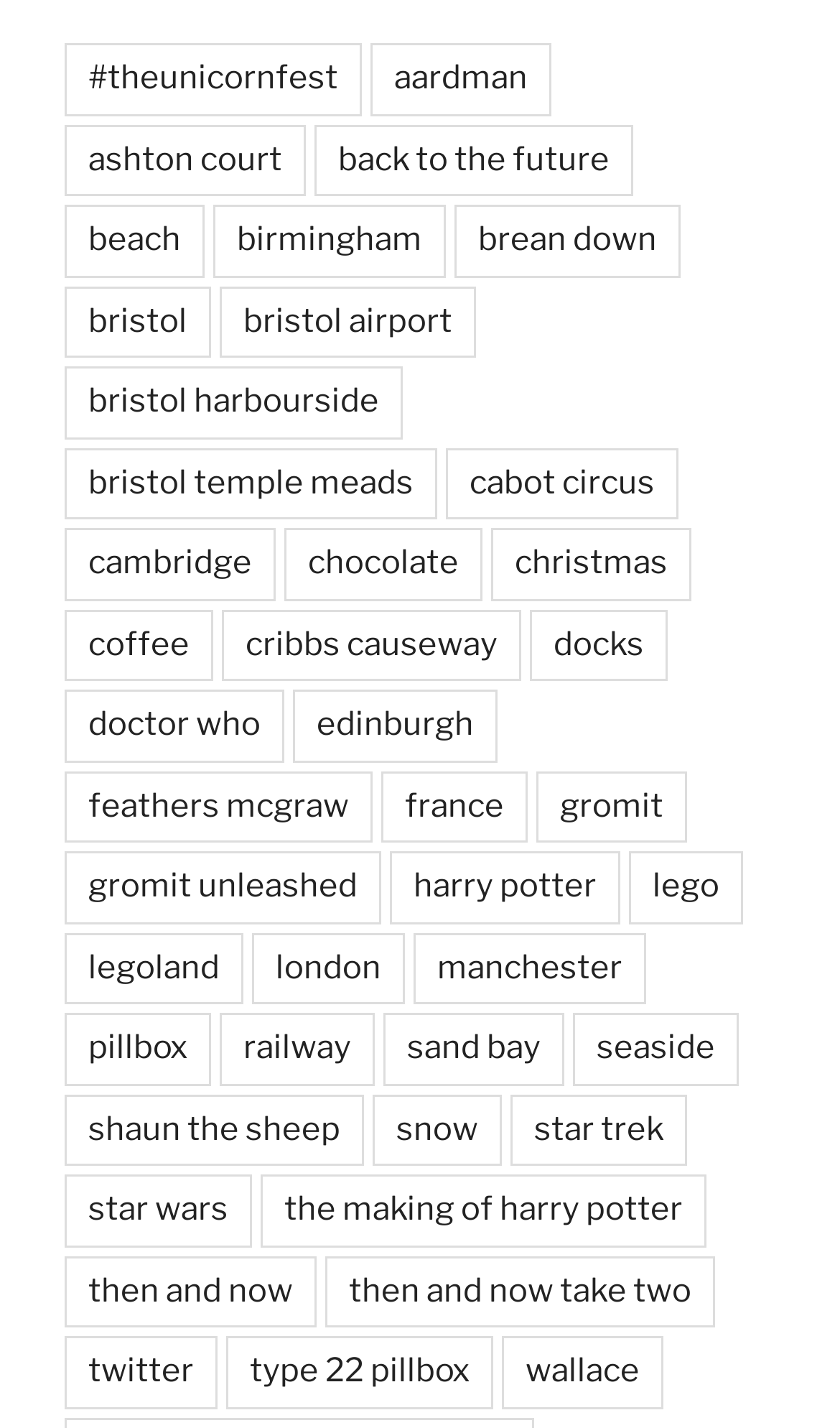Identify the bounding box coordinates for the UI element described as follows: docks. Use the format (top-left x, top-left y, bottom-right x, bottom-right y) and ensure all values are floating point numbers between 0 and 1.

[0.631, 0.427, 0.795, 0.478]